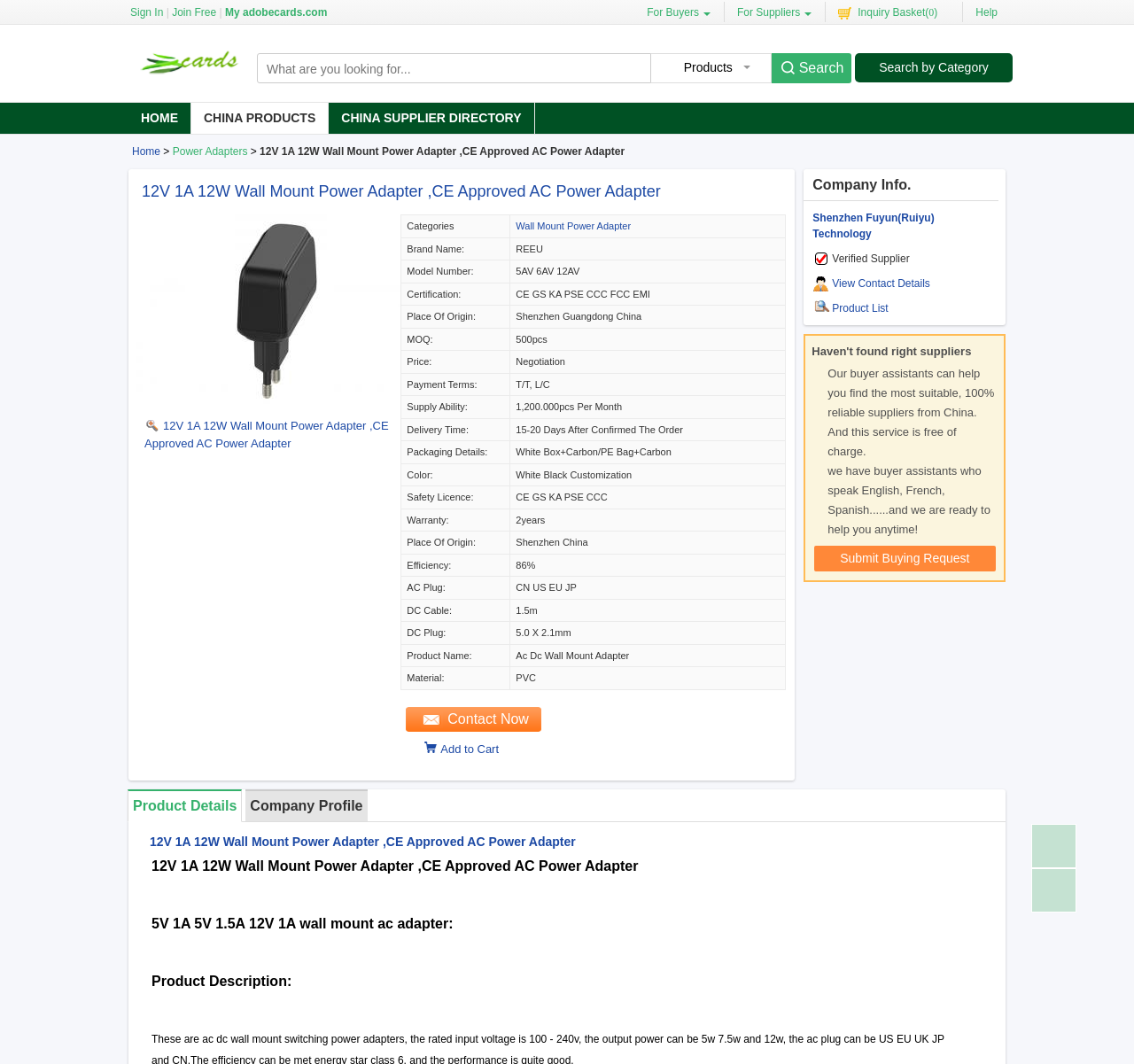Show the bounding box coordinates of the element that should be clicked to complete the task: "Search by category".

[0.754, 0.05, 0.893, 0.077]